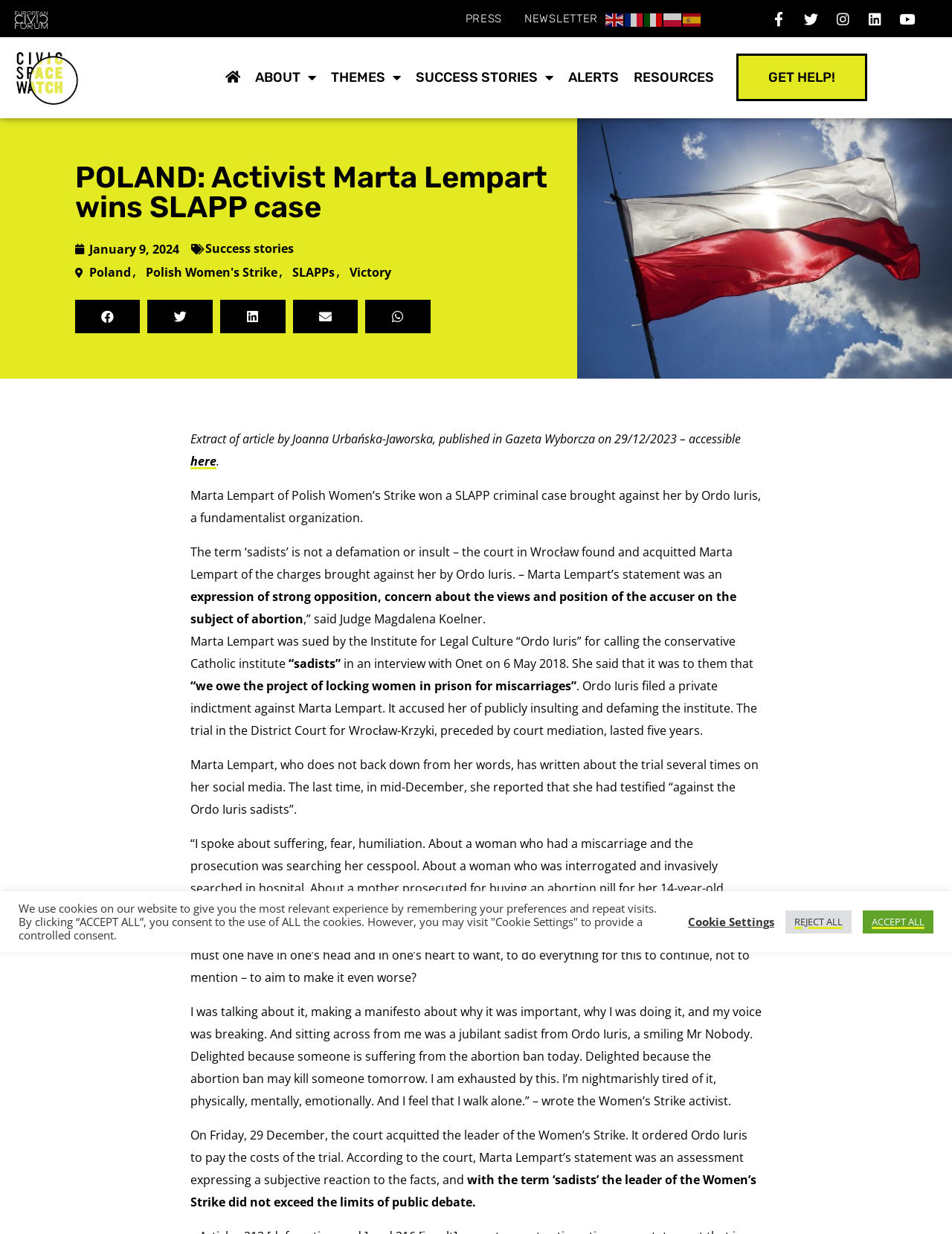Answer the question in a single word or phrase:
What social media platforms are available for sharing the article?

Facebook, Twitter, LinkedIn, Email, WhatsApp